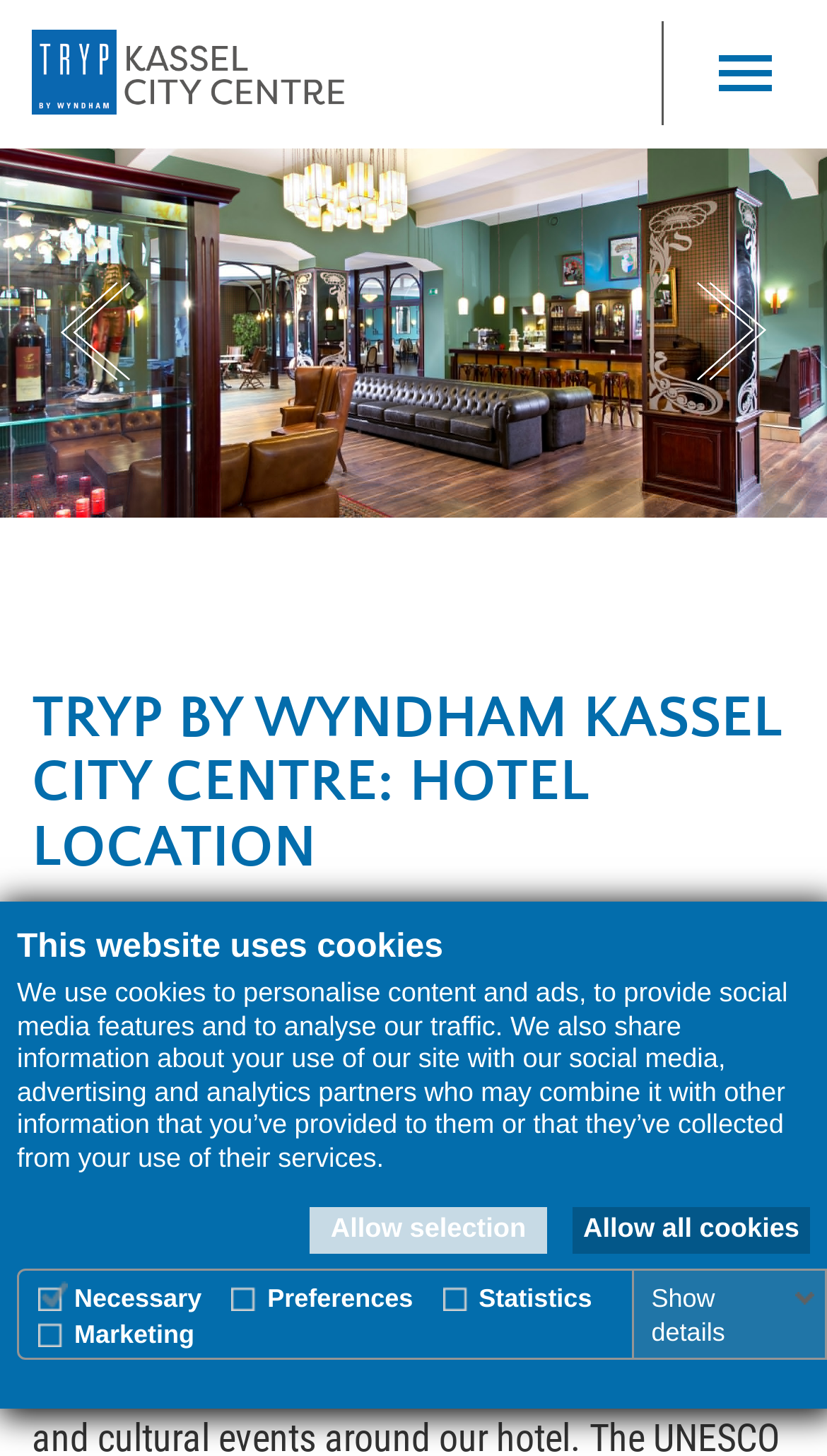Can you locate the main headline on this webpage and provide its text content?

TRYP BY WYNDHAM KASSEL CITY CENTRE: HOTEL LOCATION